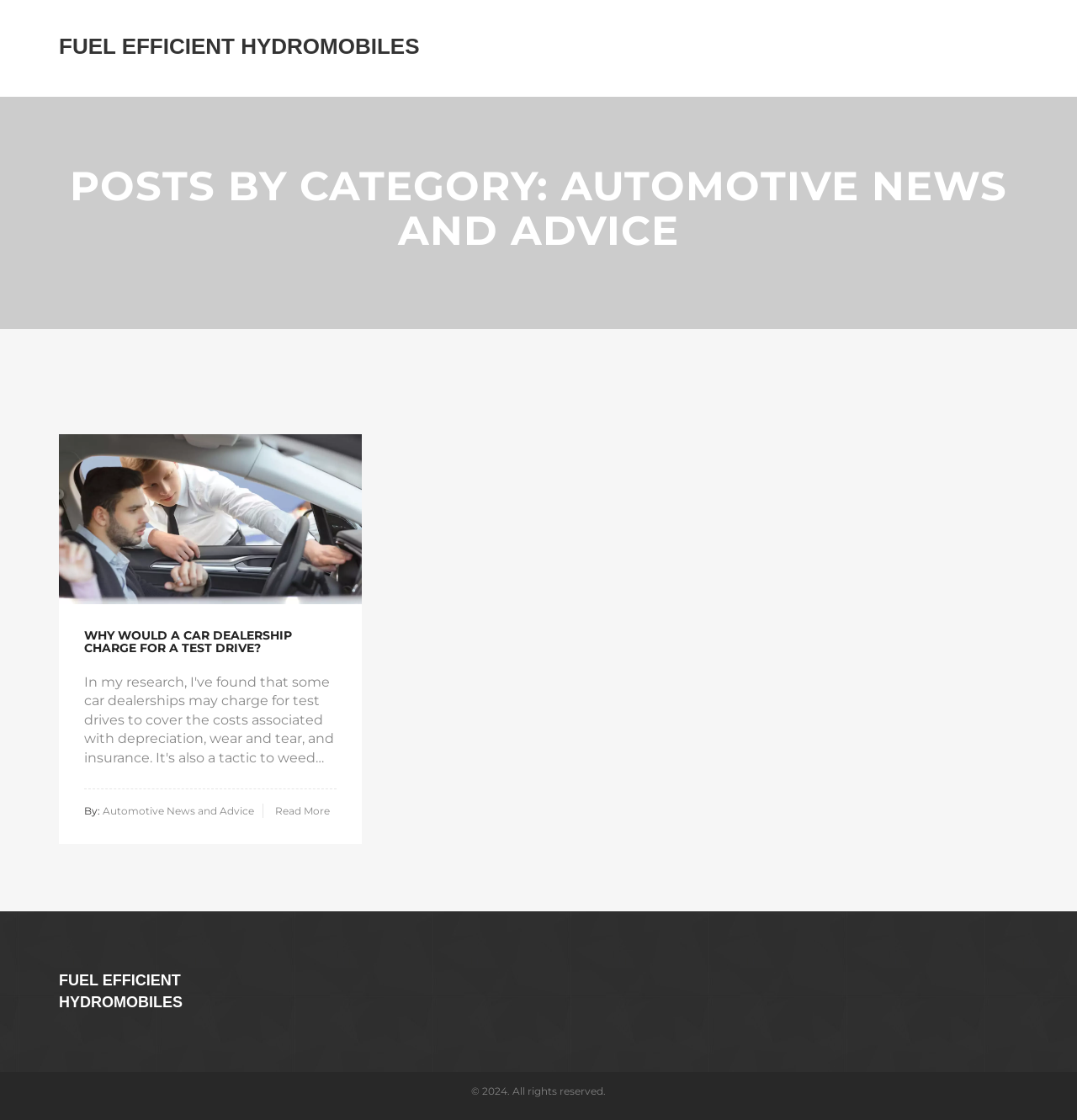Based on the element description "Read More", predict the bounding box coordinates of the UI element.

[0.255, 0.718, 0.306, 0.73]